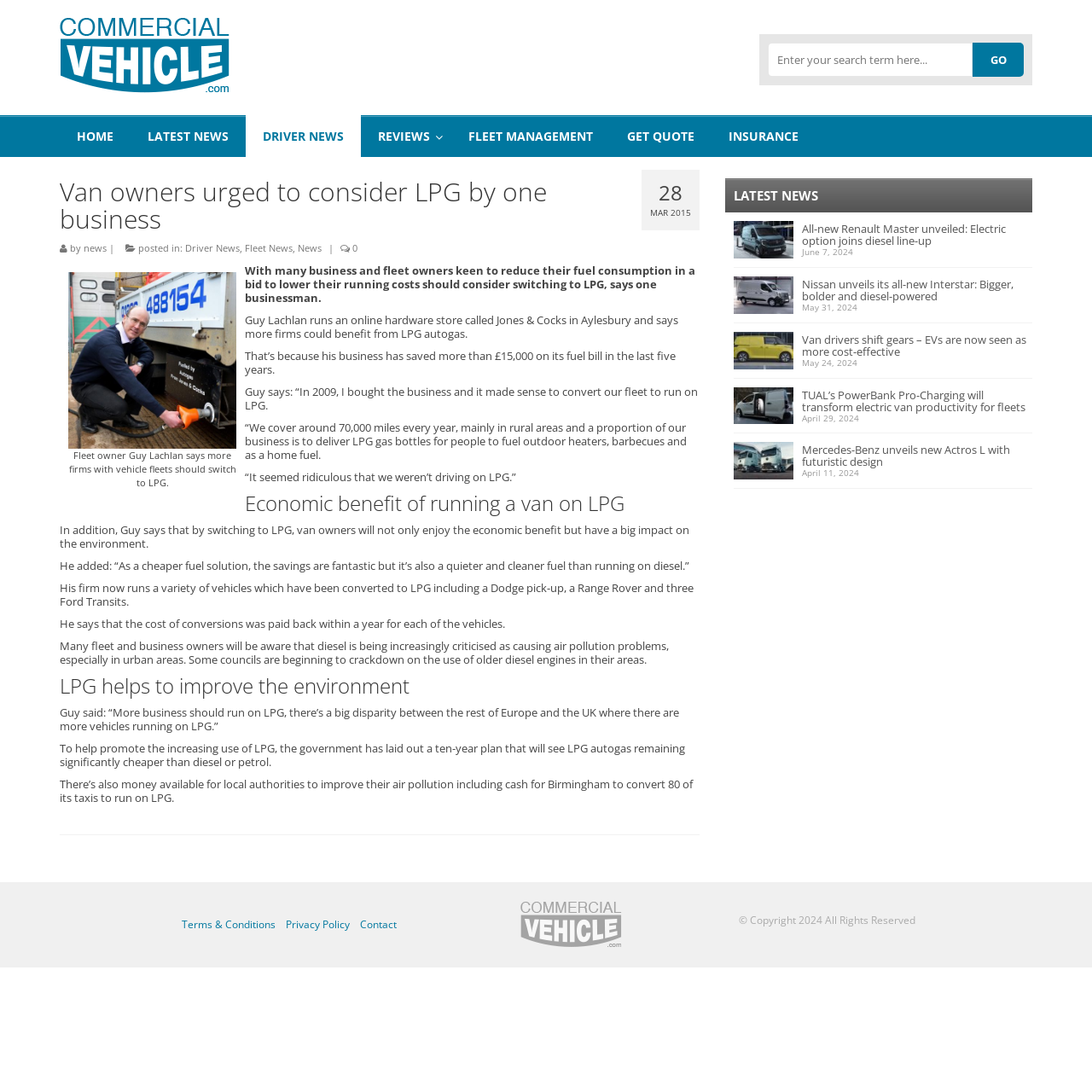Can you determine the main header of this webpage?

Van owners urged to consider LPG by one business